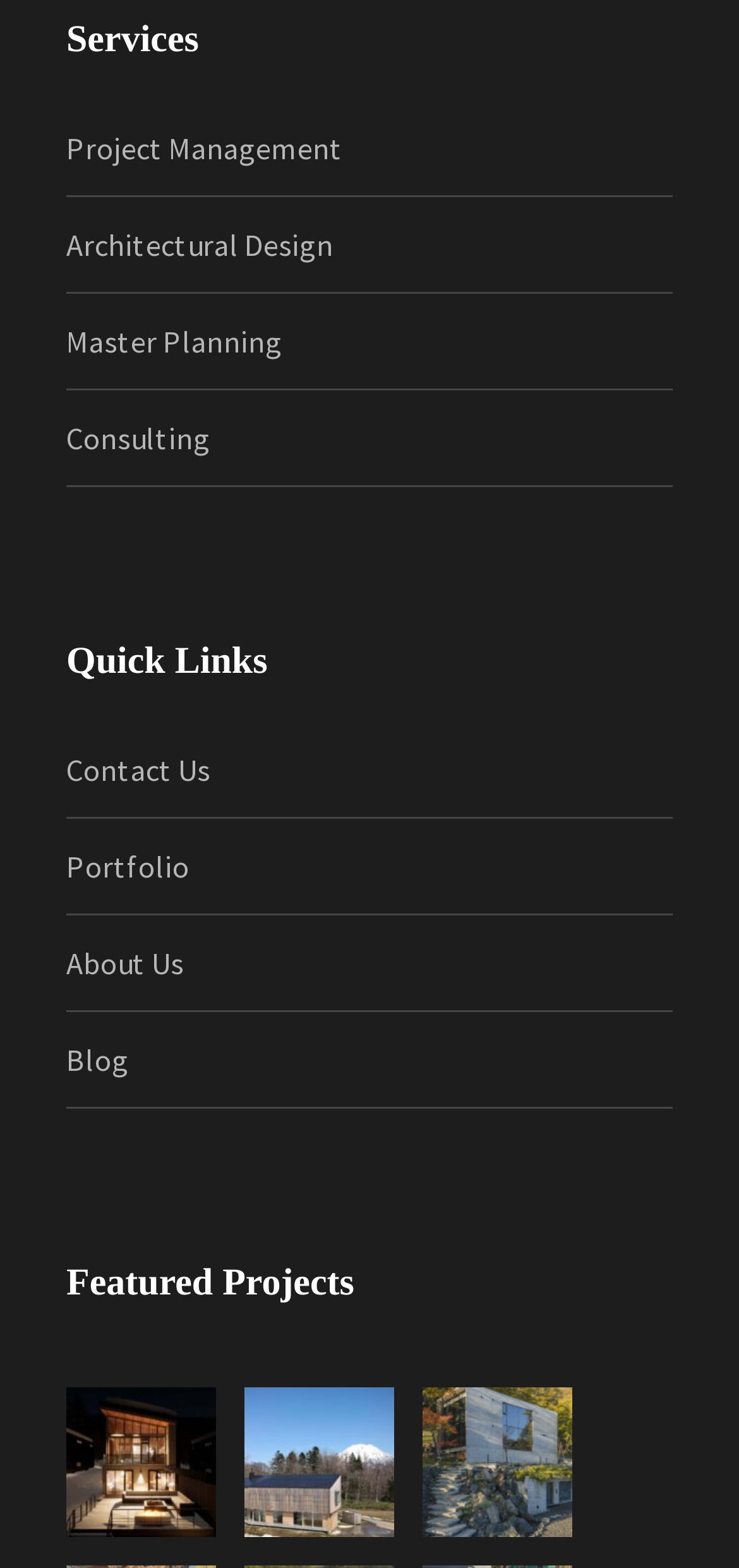Answer the question briefly using a single word or phrase: 
What services are offered by this company?

Project Management, Architectural Design, etc.